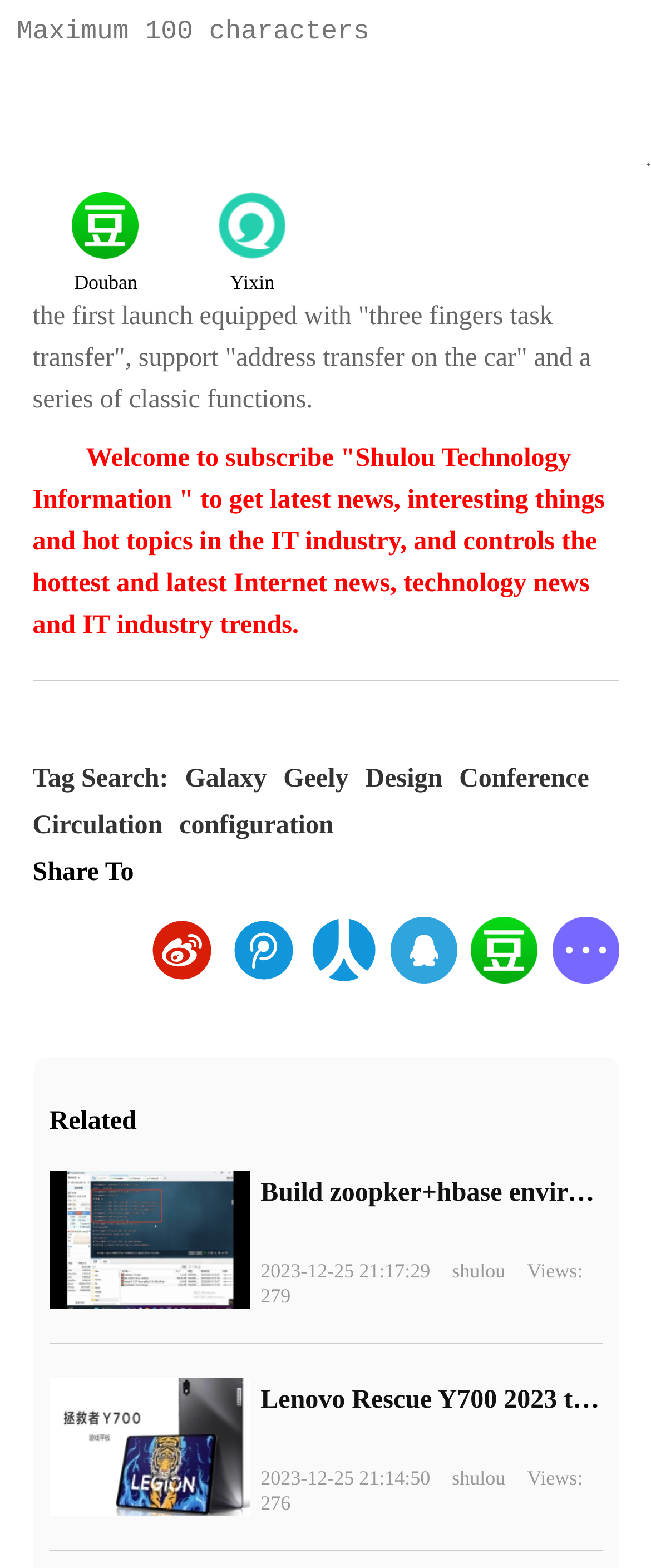What is the date of the second article?
Based on the image, answer the question in a detailed manner.

The second article on the webpage has a date of 2023-12-25, which is mentioned in the StaticText element with the text '2023-12-25 21:14:50'.